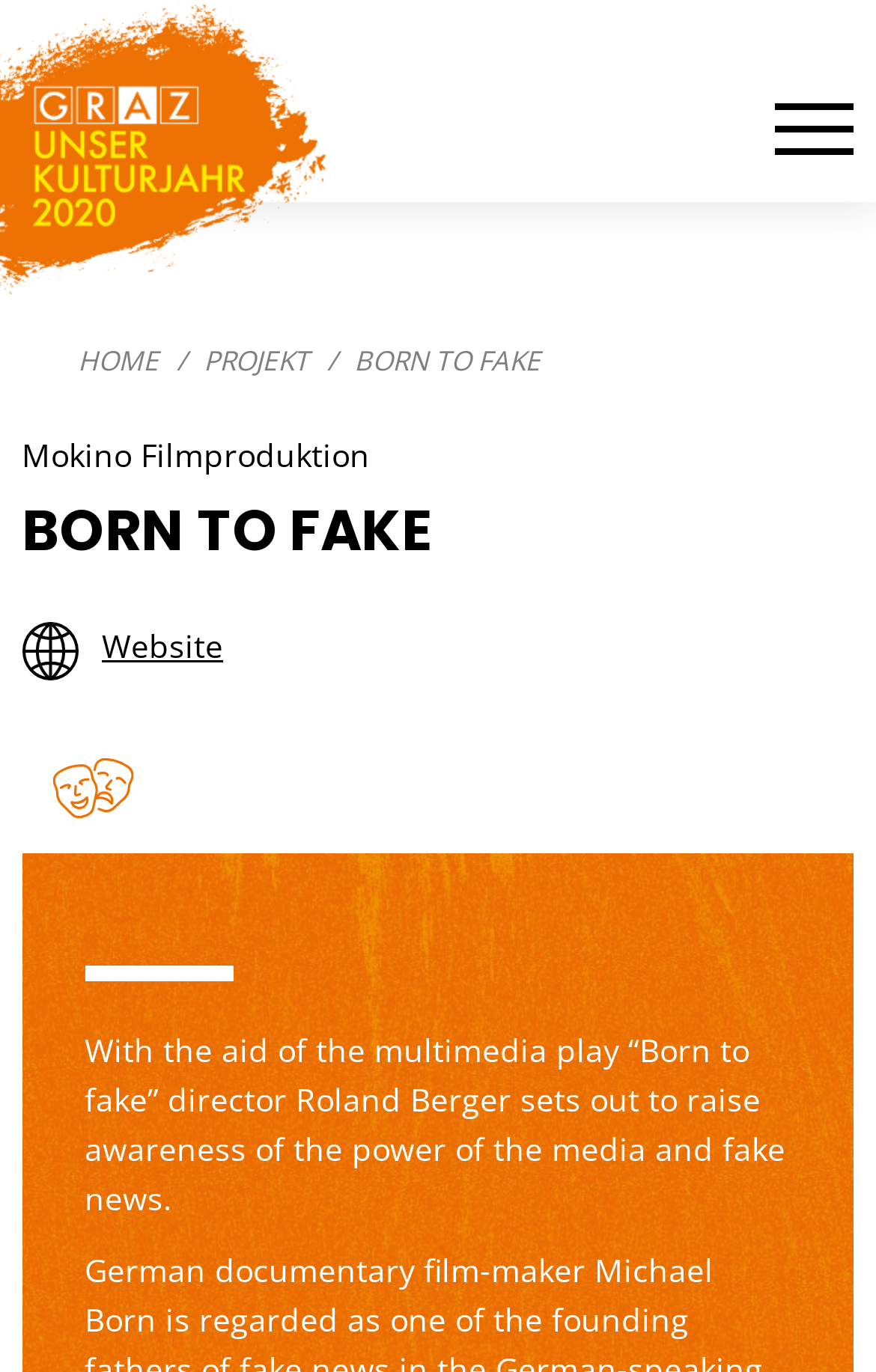What is the text of the webpage's headline?

BORN TO FAKE